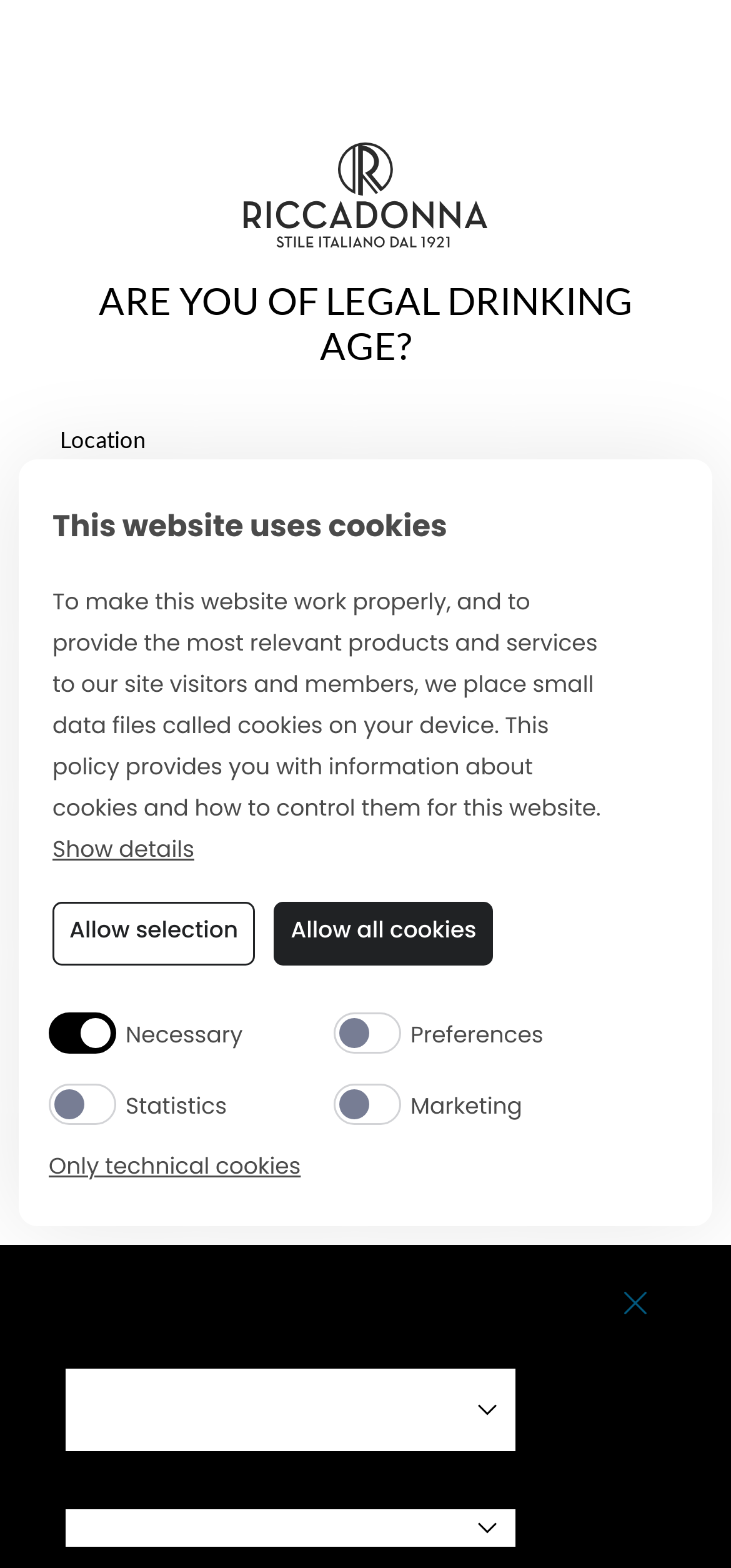Please pinpoint the bounding box coordinates for the region I should click to adhere to this instruction: "Click the Change localization link".

[0.864, 0.019, 0.91, 0.041]